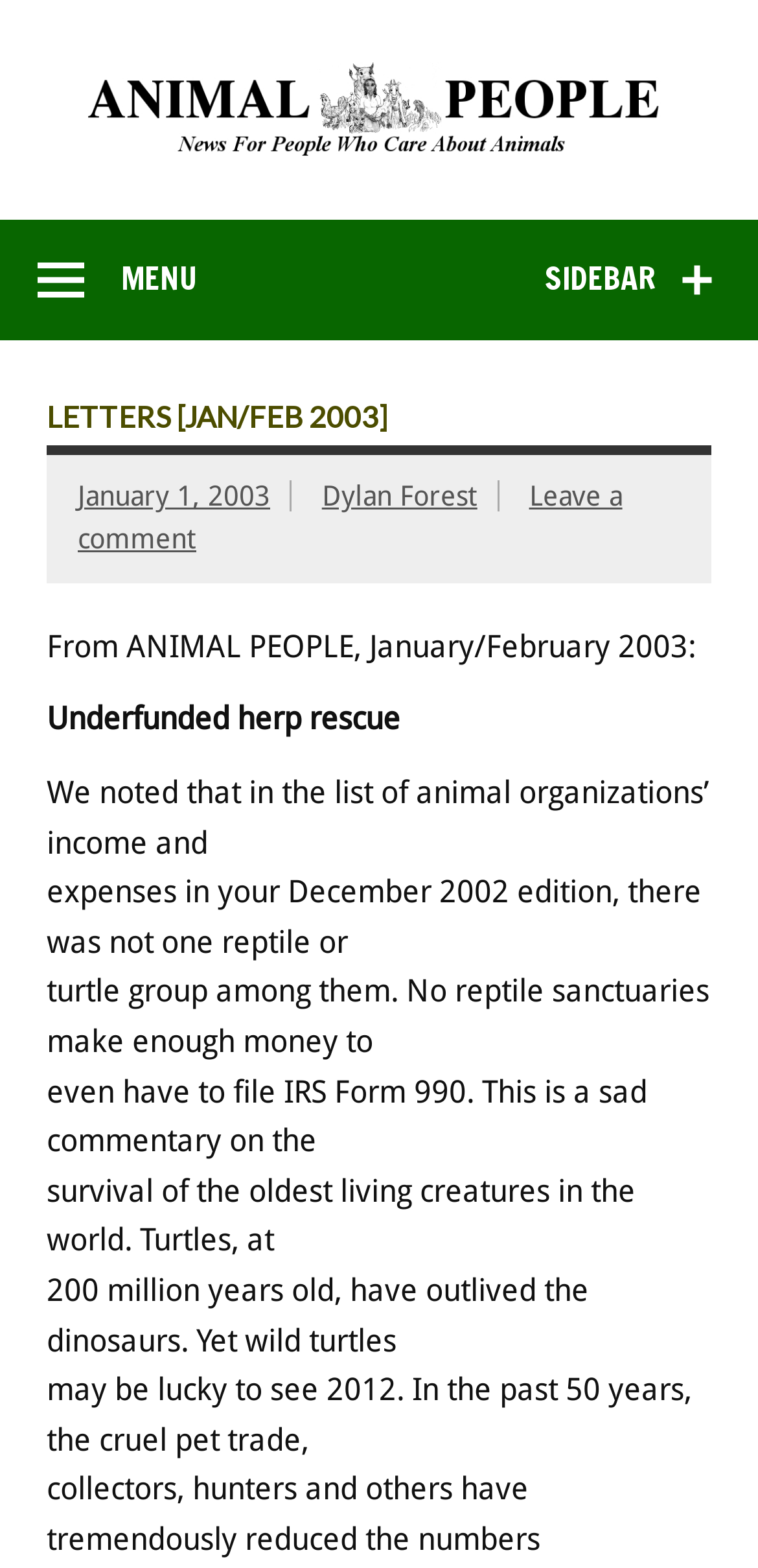What is the tone of the letter?
Please interpret the details in the image and answer the question thoroughly.

I determined the tone of the letter by analyzing the language used in the StaticText elements, which convey a sense of urgency and concern about the fate of reptile sanctuaries and turtles, indicating a concerned tone.